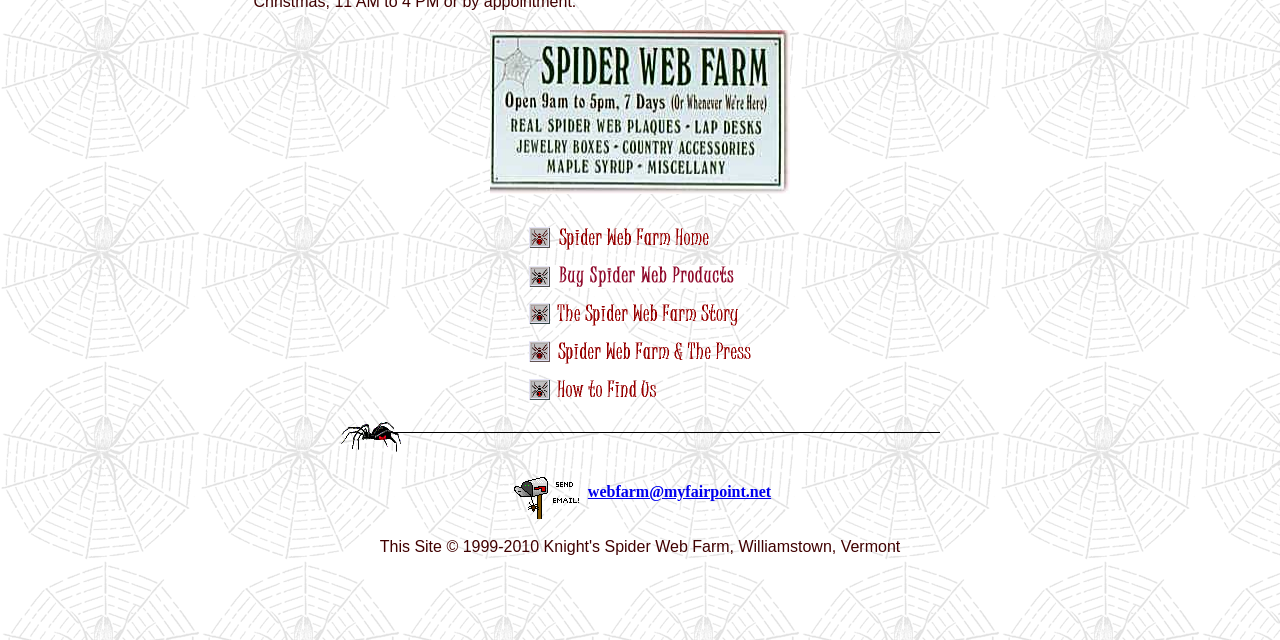Find the bounding box of the web element that fits this description: "alt="Order a Web today"".

[0.413, 0.428, 0.584, 0.454]